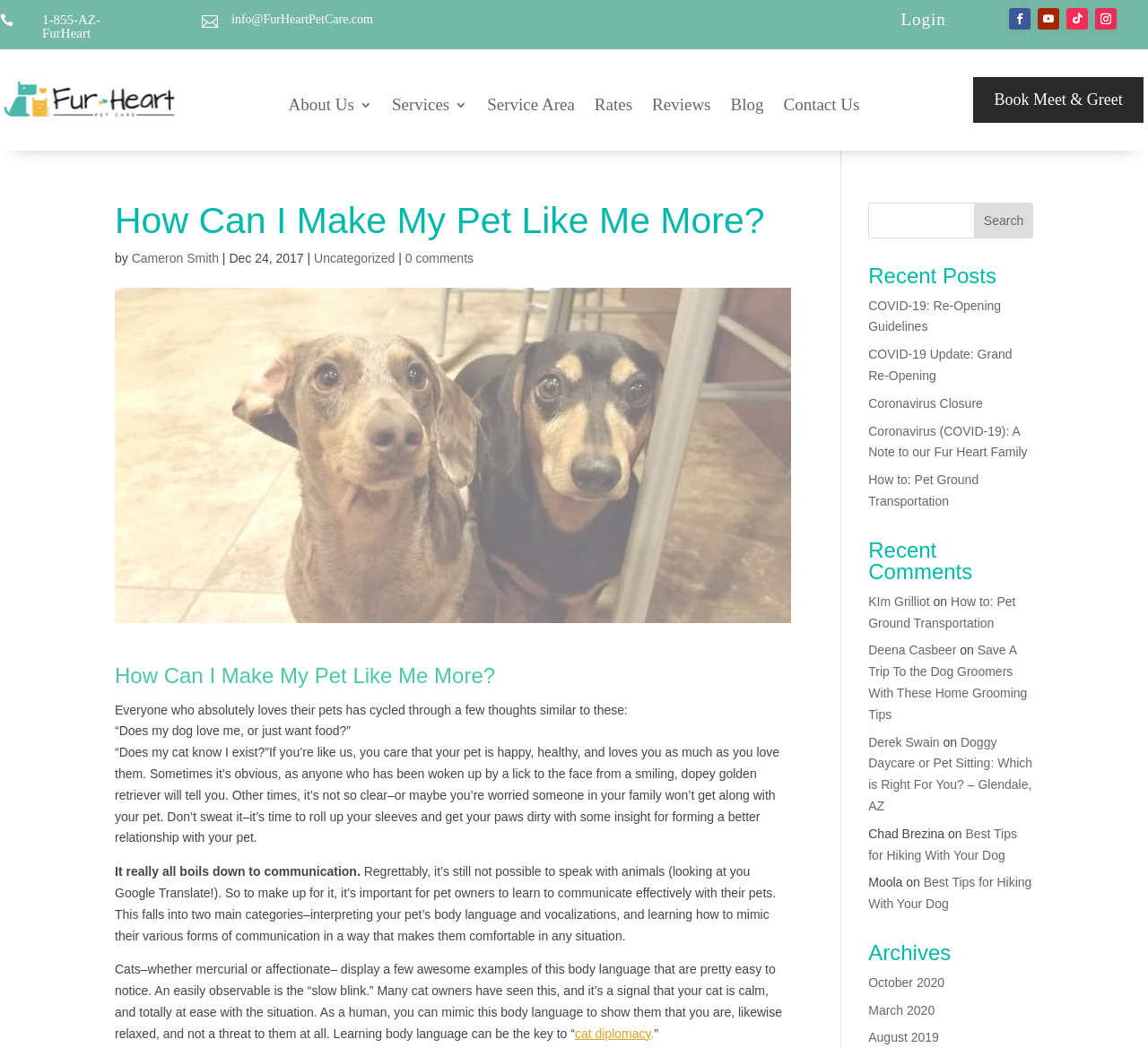Refer to the screenshot and answer the following question in detail:
What is the title of the blog post on this webpage?

The title of the blog post can be found in the main content area of the webpage, inside a heading element.